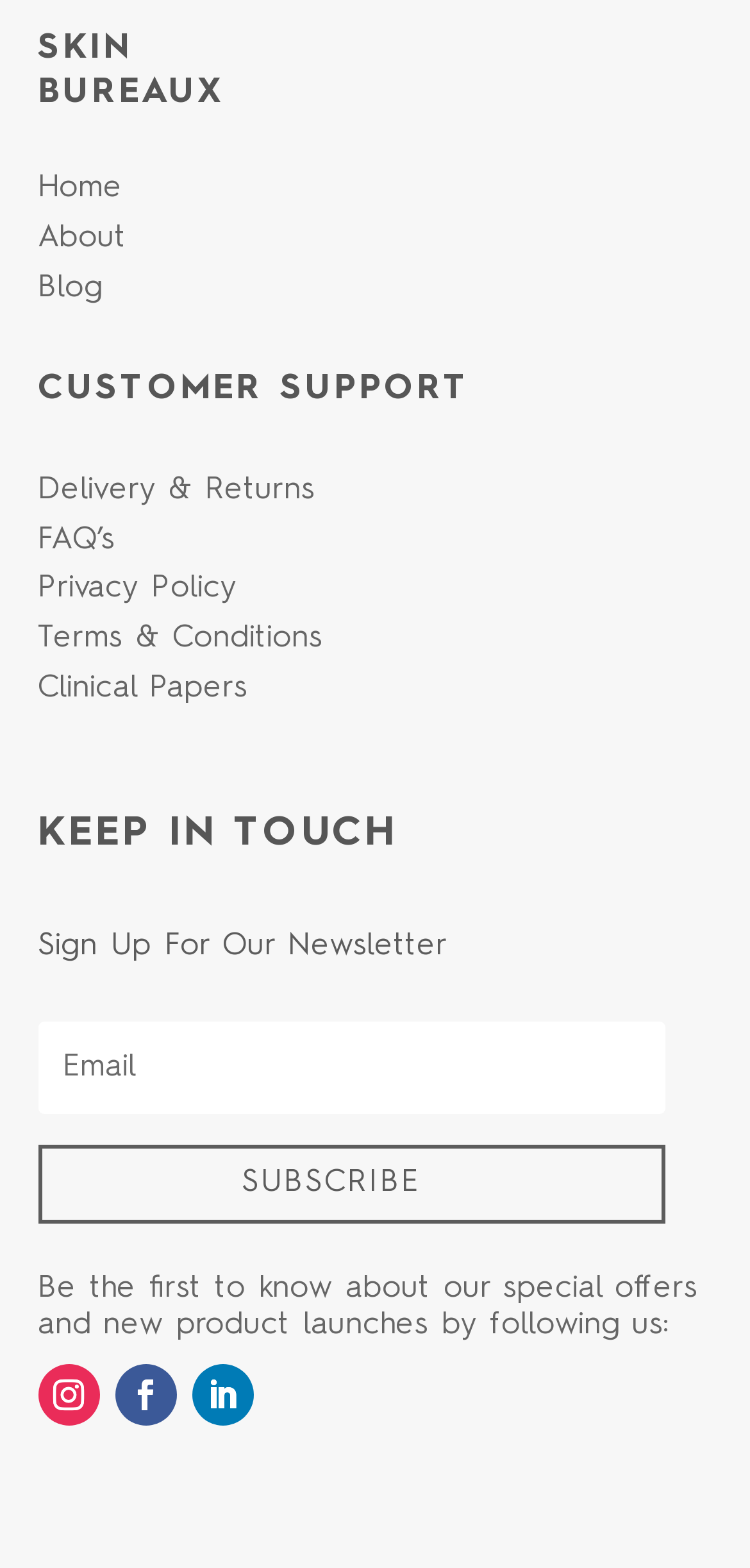How many links are there in the top navigation menu?
Please respond to the question with a detailed and well-explained answer.

At the top of the webpage, I can see a navigation menu with three links: 'Home', 'About', and 'Blog'.